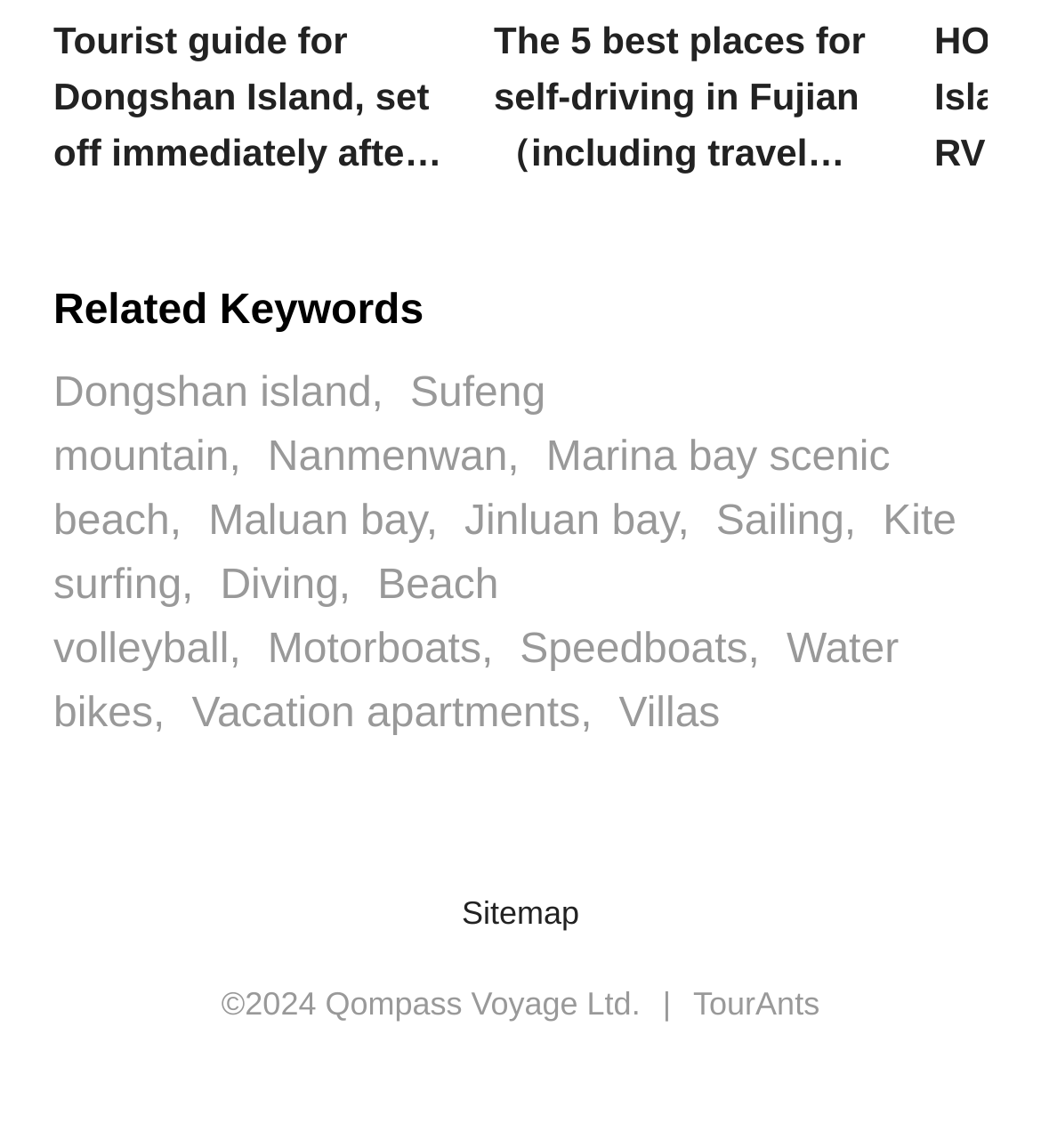Please identify the bounding box coordinates of the clickable area that will fulfill the following instruction: "Read the tourist guide for Dongshan Island". The coordinates should be in the format of four float numbers between 0 and 1, i.e., [left, top, right, bottom].

[0.051, 0.011, 0.436, 0.157]